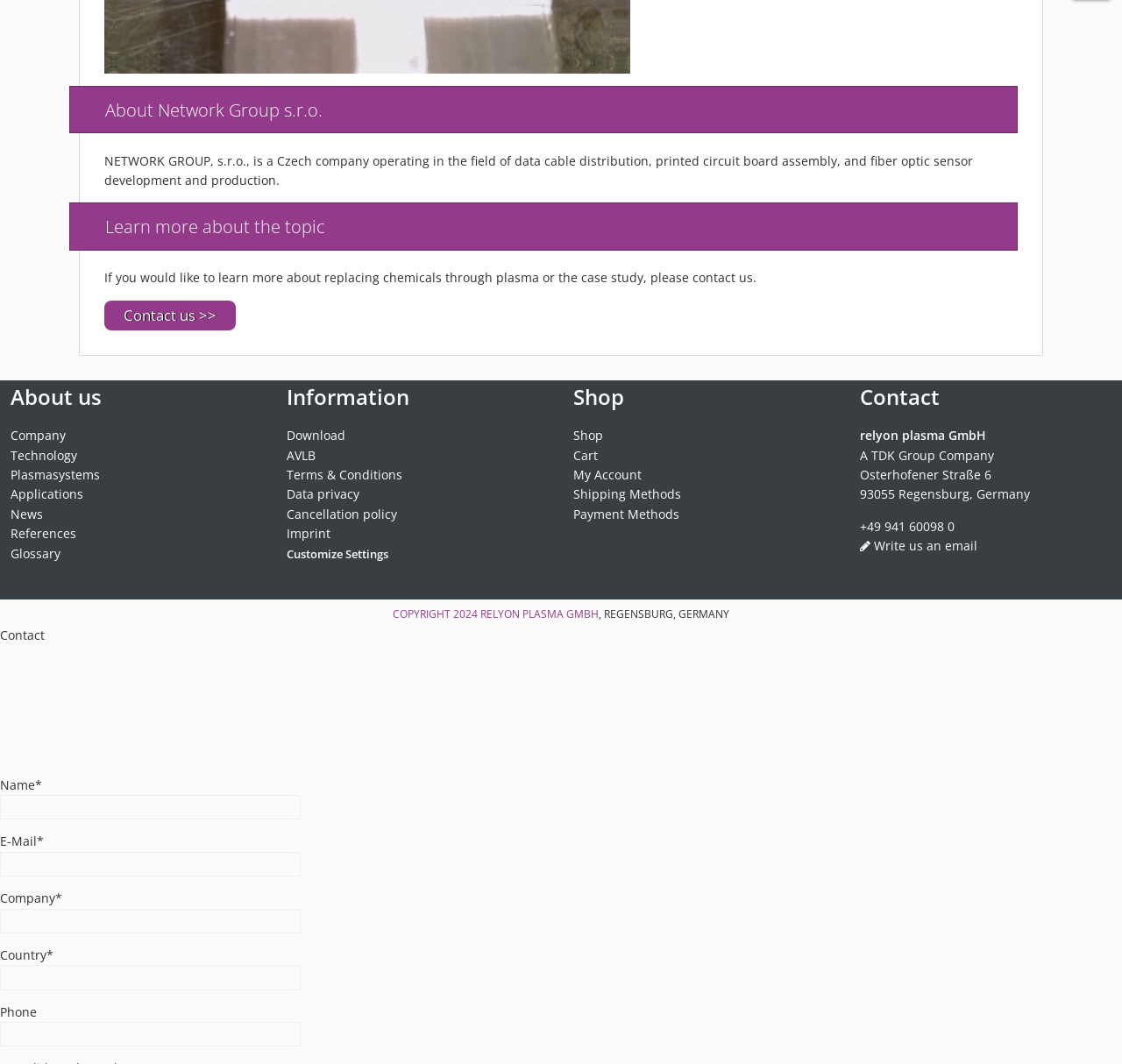Please locate the bounding box coordinates of the region I need to click to follow this instruction: "Learn more about driver packages".

None